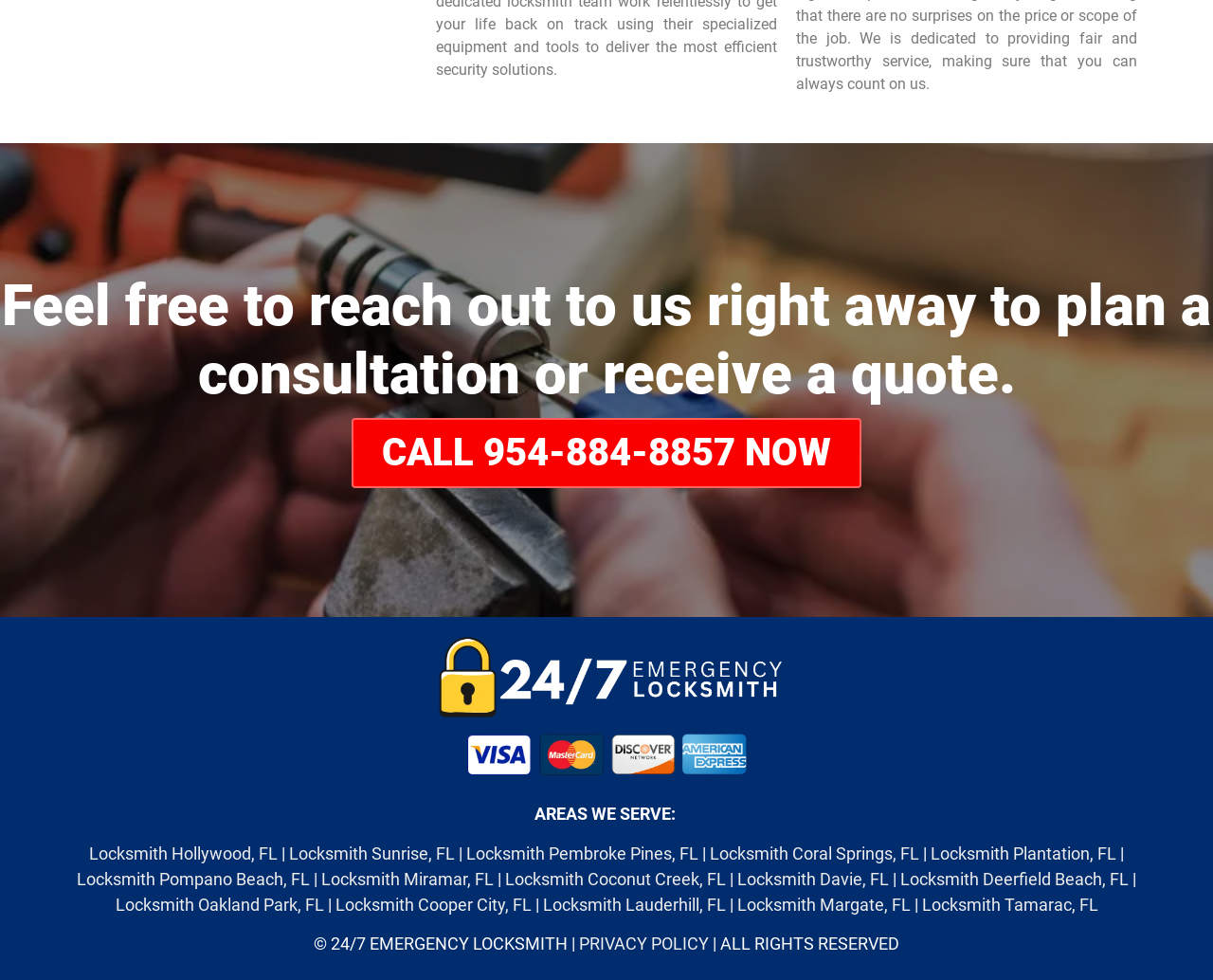Give a short answer to this question using one word or a phrase:
How many areas are served by the locksmith?

13